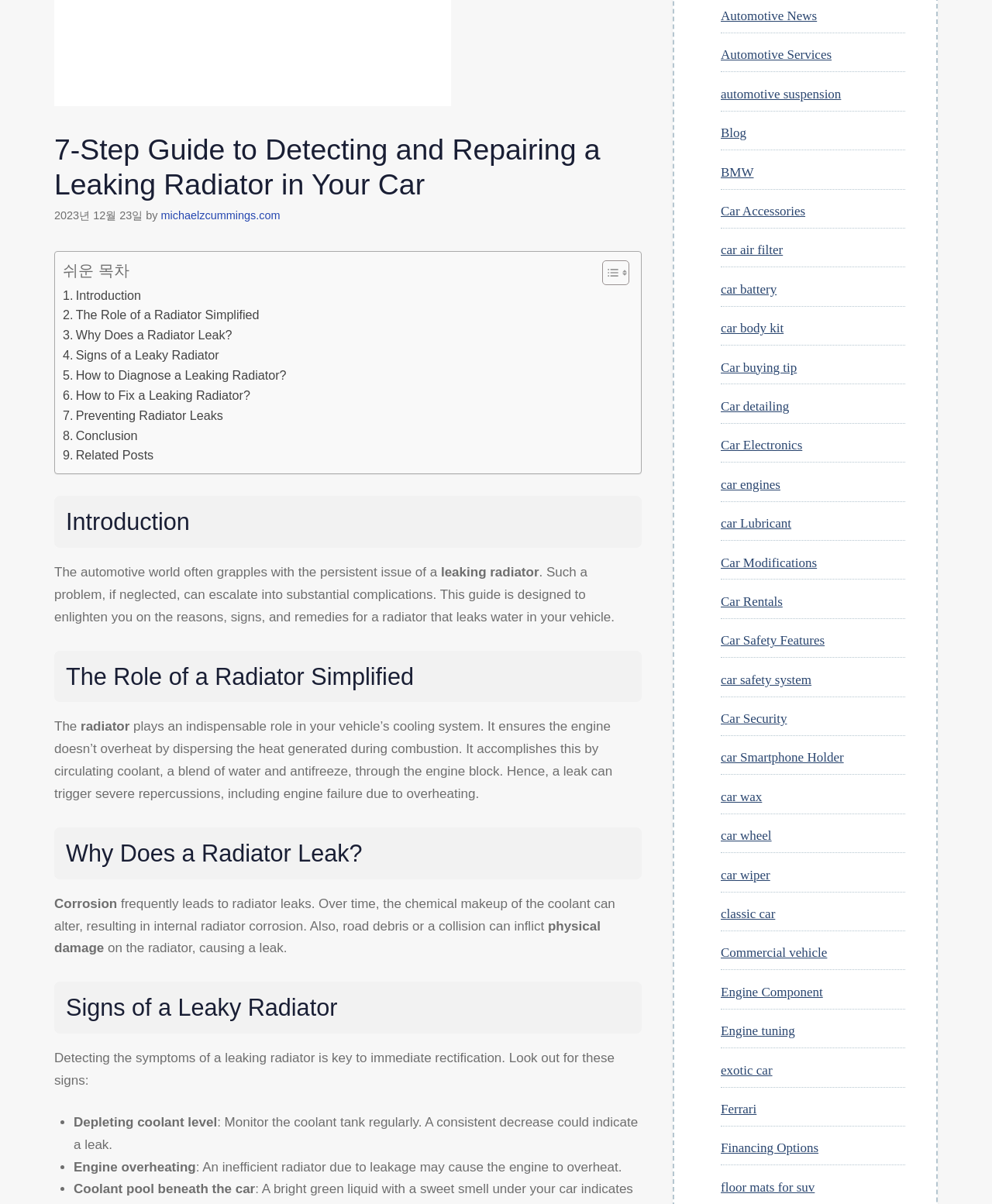Return the bounding box coordinates of the UI element that corresponds to this description: "michaelzcummings.com". The coordinates must be given as four float numbers in the range of 0 and 1, [left, top, right, bottom].

[0.162, 0.174, 0.282, 0.184]